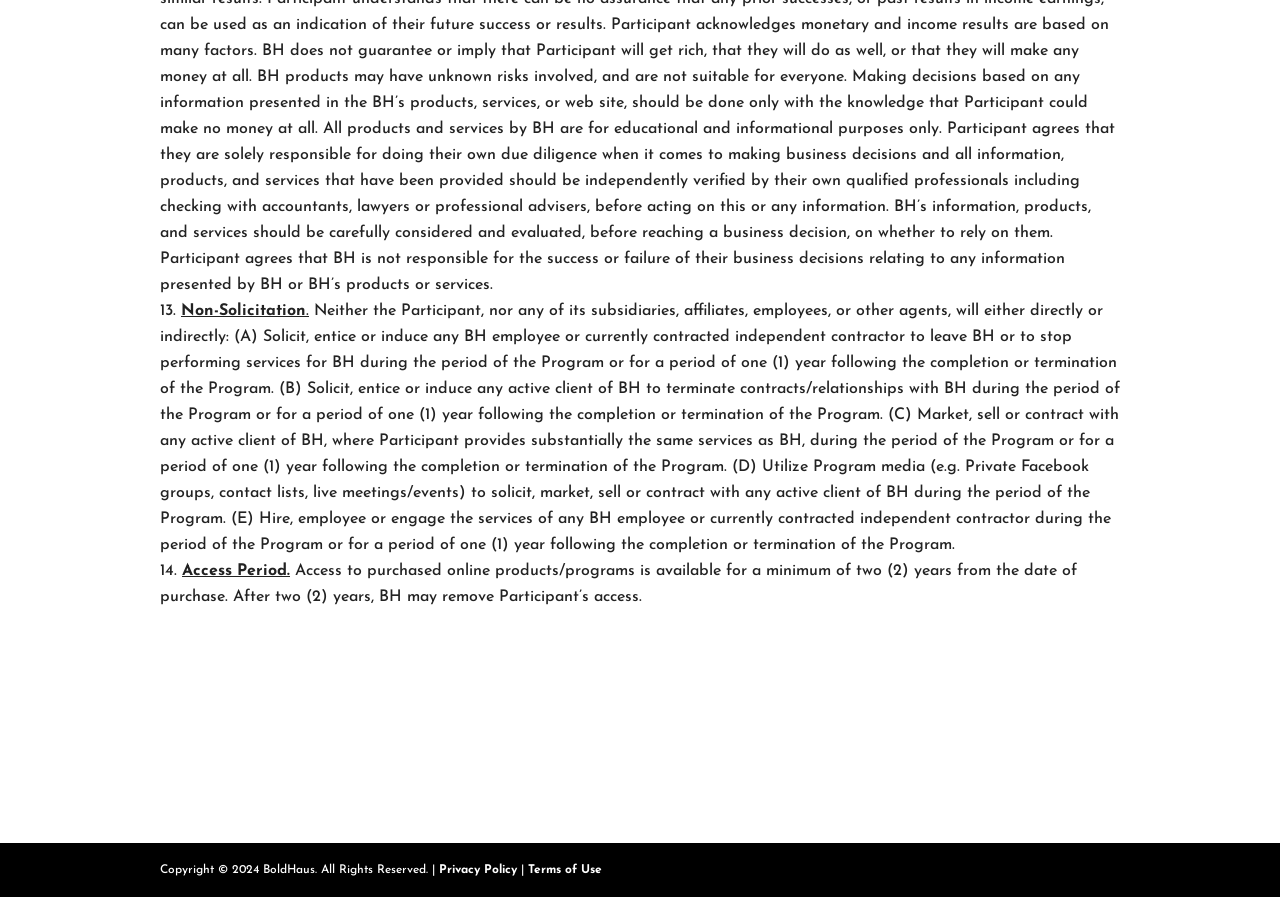Locate and provide the bounding box coordinates for the HTML element that matches this description: "Privacy Policy".

[0.343, 0.964, 0.404, 0.977]